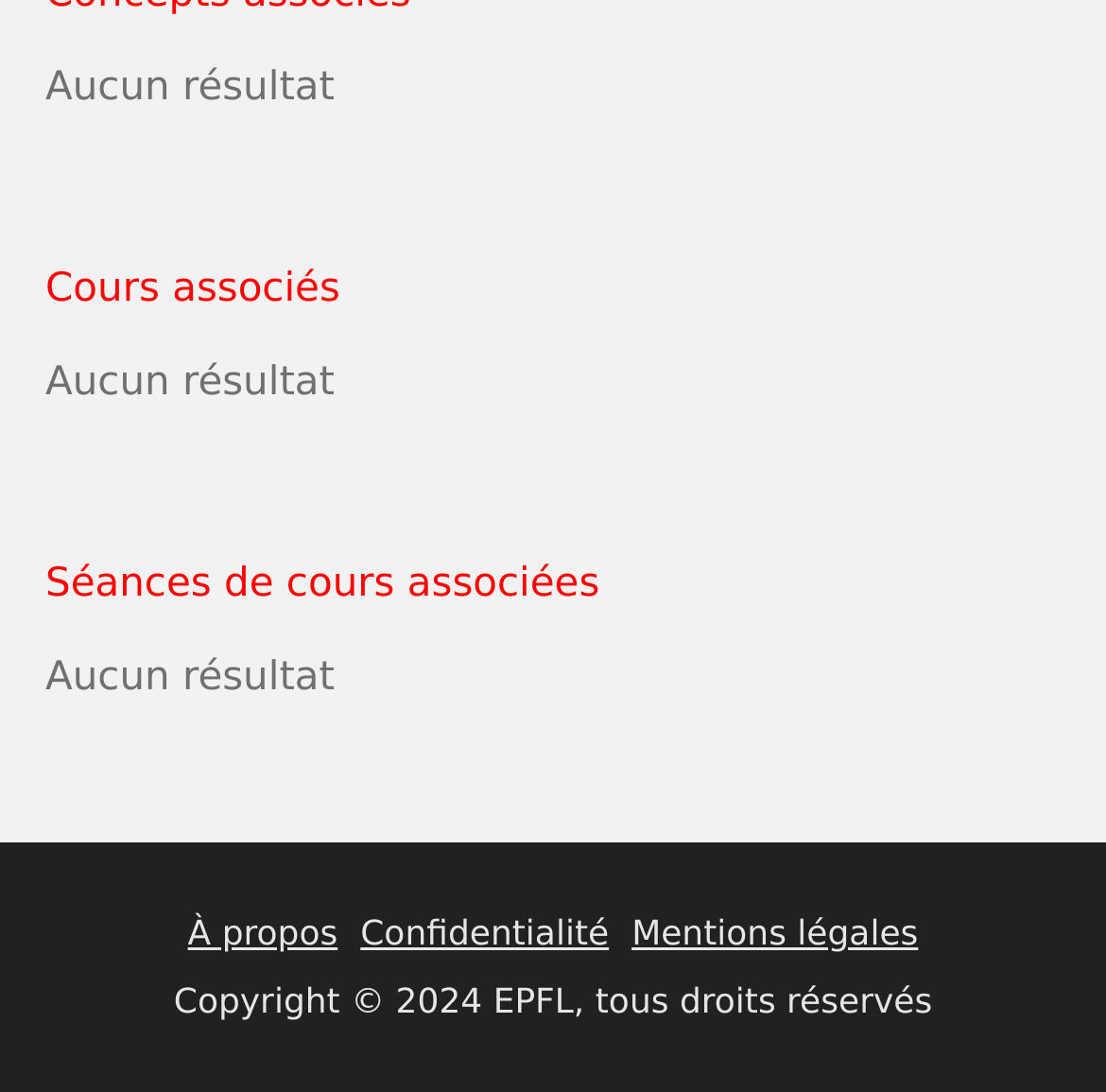Based on the element description Mentions légales, identify the bounding box of the UI element in the given webpage screenshot. The coordinates should be in the format (top-left x, top-left y, bottom-right x, bottom-right y) and must be between 0 and 1.

[0.571, 0.836, 0.83, 0.873]